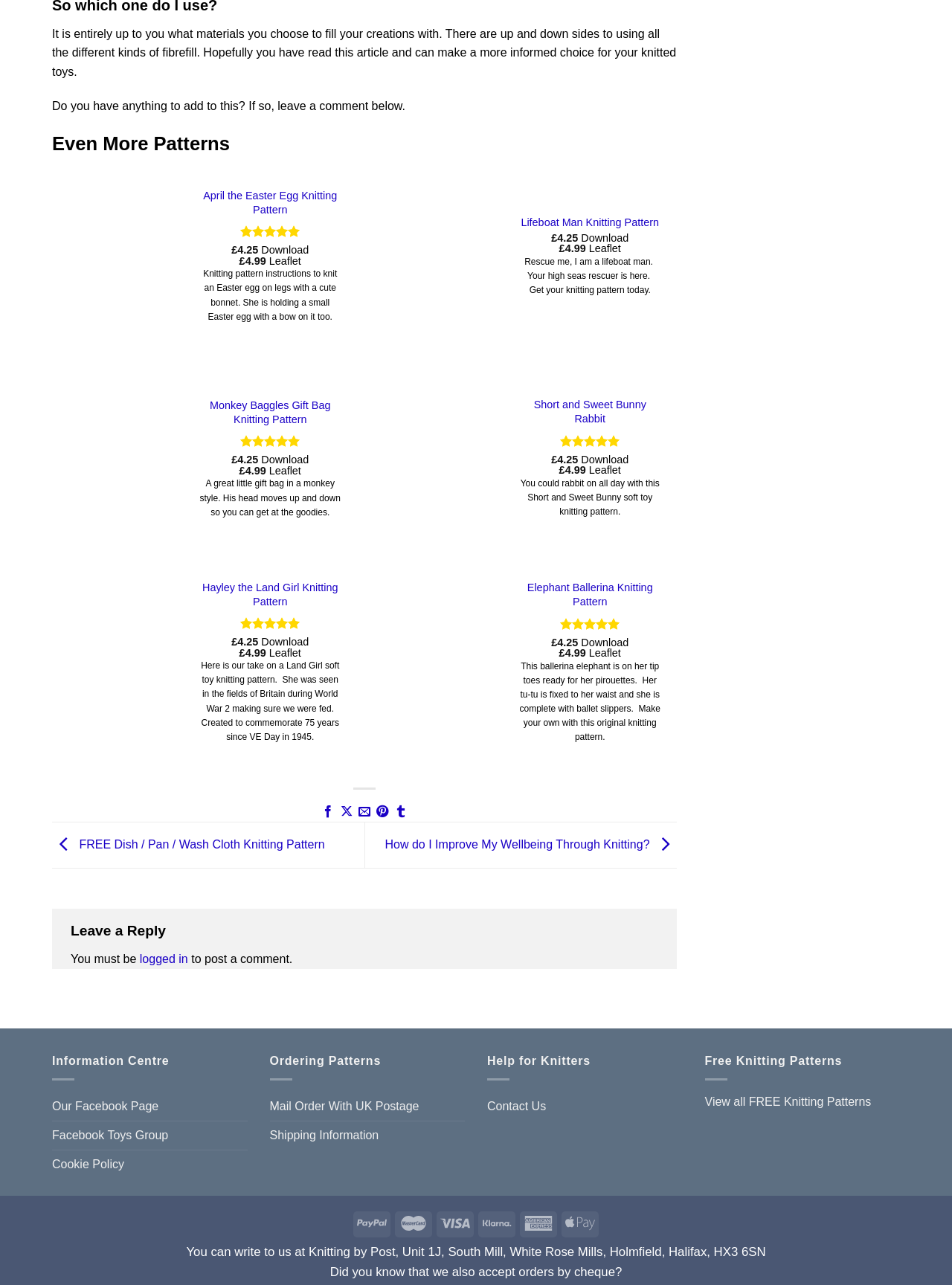Please identify the bounding box coordinates of the element's region that should be clicked to execute the following instruction: "View the details of the Lifeboat Man Knitting Pattern". The bounding box coordinates must be four float numbers between 0 and 1, i.e., [left, top, right, bottom].

[0.39, 0.129, 0.528, 0.275]